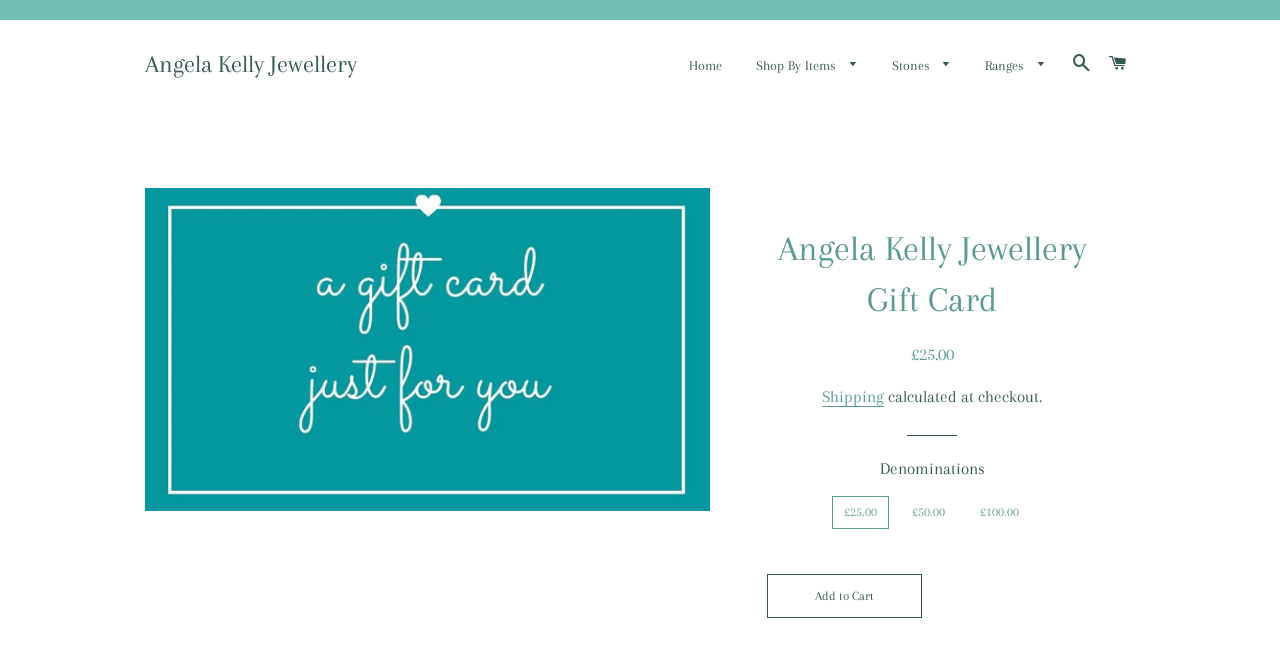What is the purpose of the 'Add to Cart' button?
Please give a detailed and elaborate answer to the question based on the image.

I found the answer by looking at the button's text and its position on the webpage, which suggests that it is used to add the gift card to the cart for checkout.